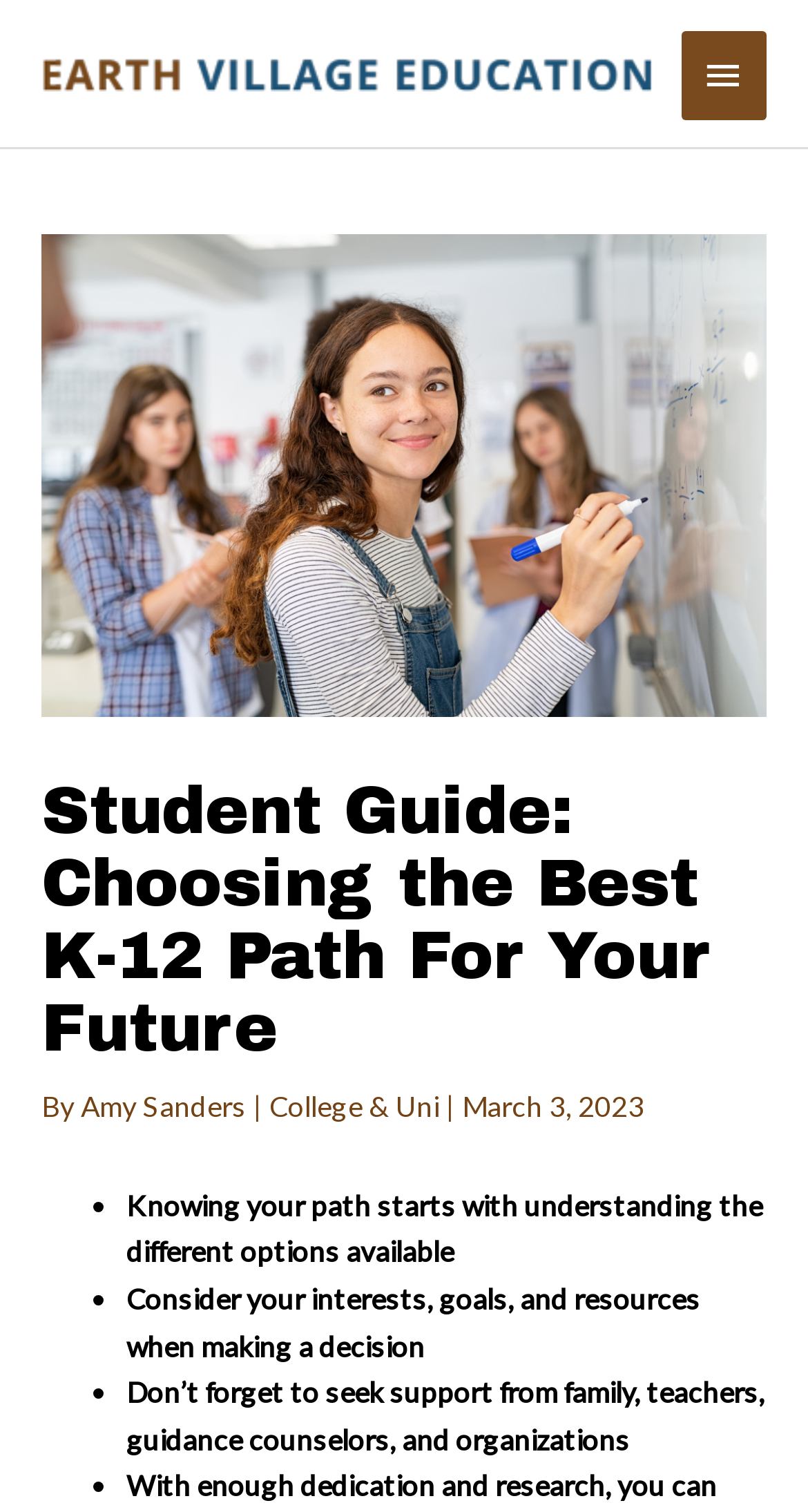Identify the bounding box for the UI element described as: "Amy Sanders". Ensure the coordinates are four float numbers between 0 and 1, formatted as [left, top, right, bottom].

[0.1, 0.719, 0.313, 0.742]